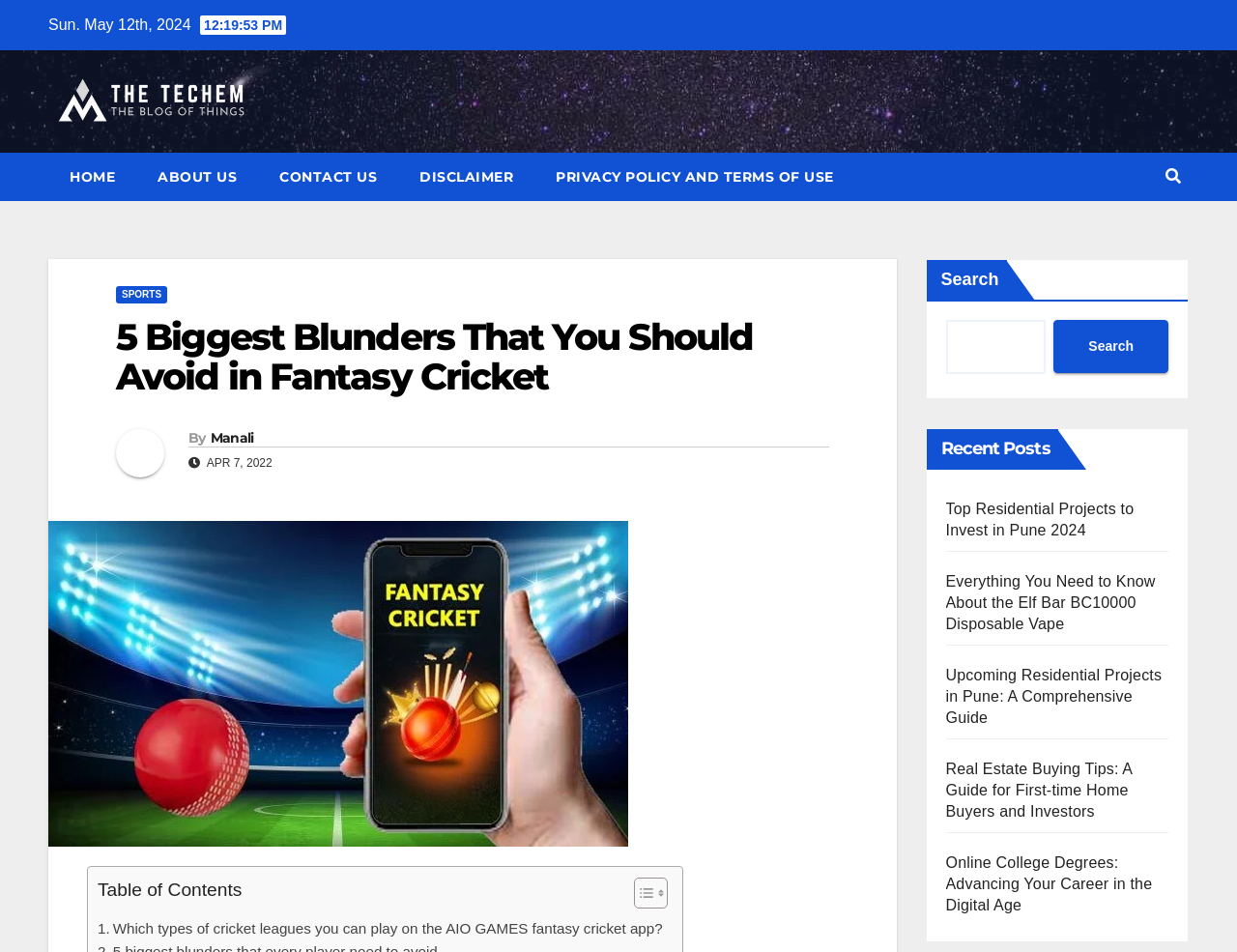Respond to the question with just a single word or phrase: 
What is the date of the latest article?

APR 7, 2022